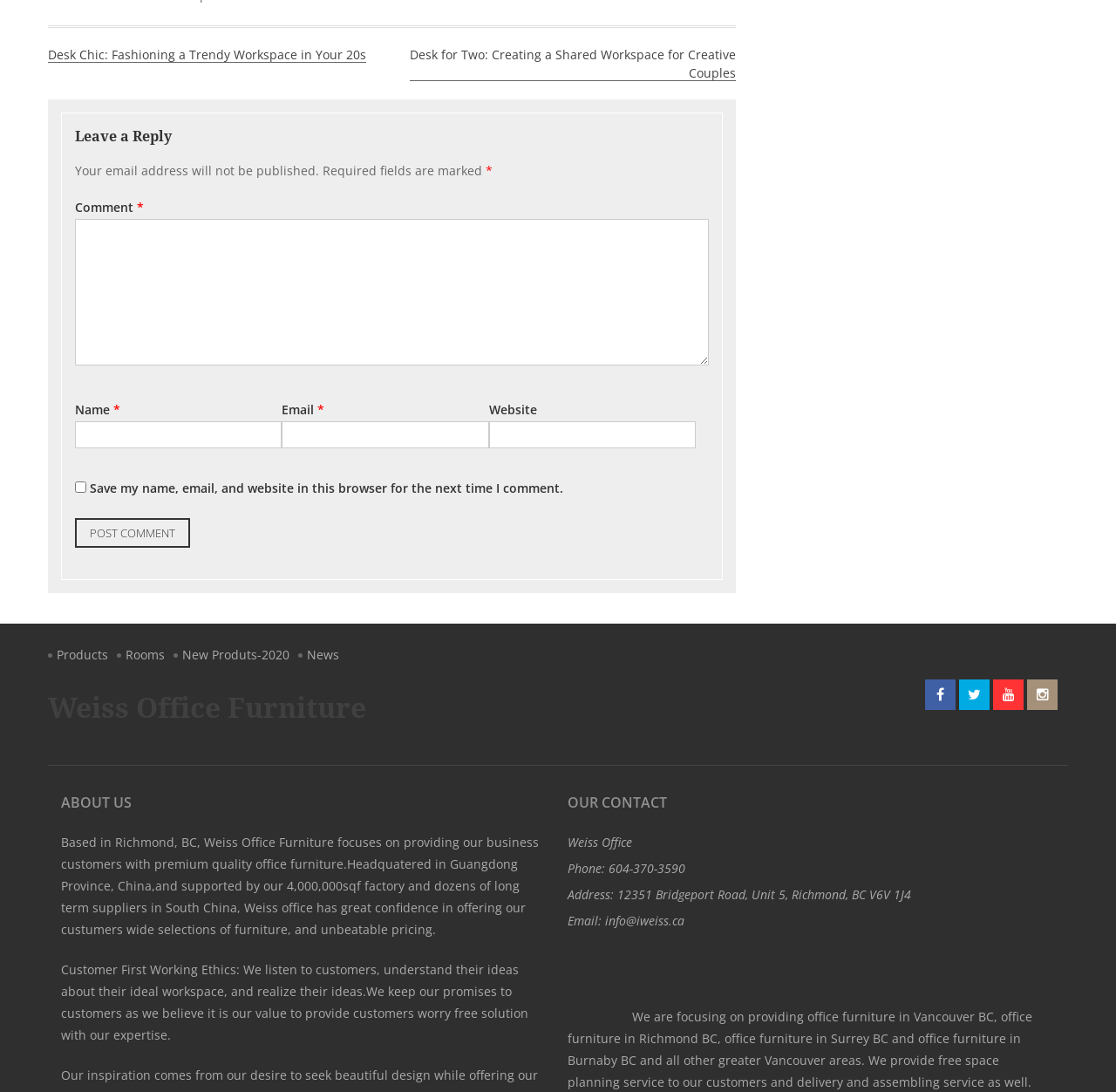Reply to the question with a single word or phrase:
What is the focus of Weiss Office Furniture?

Providing office furniture